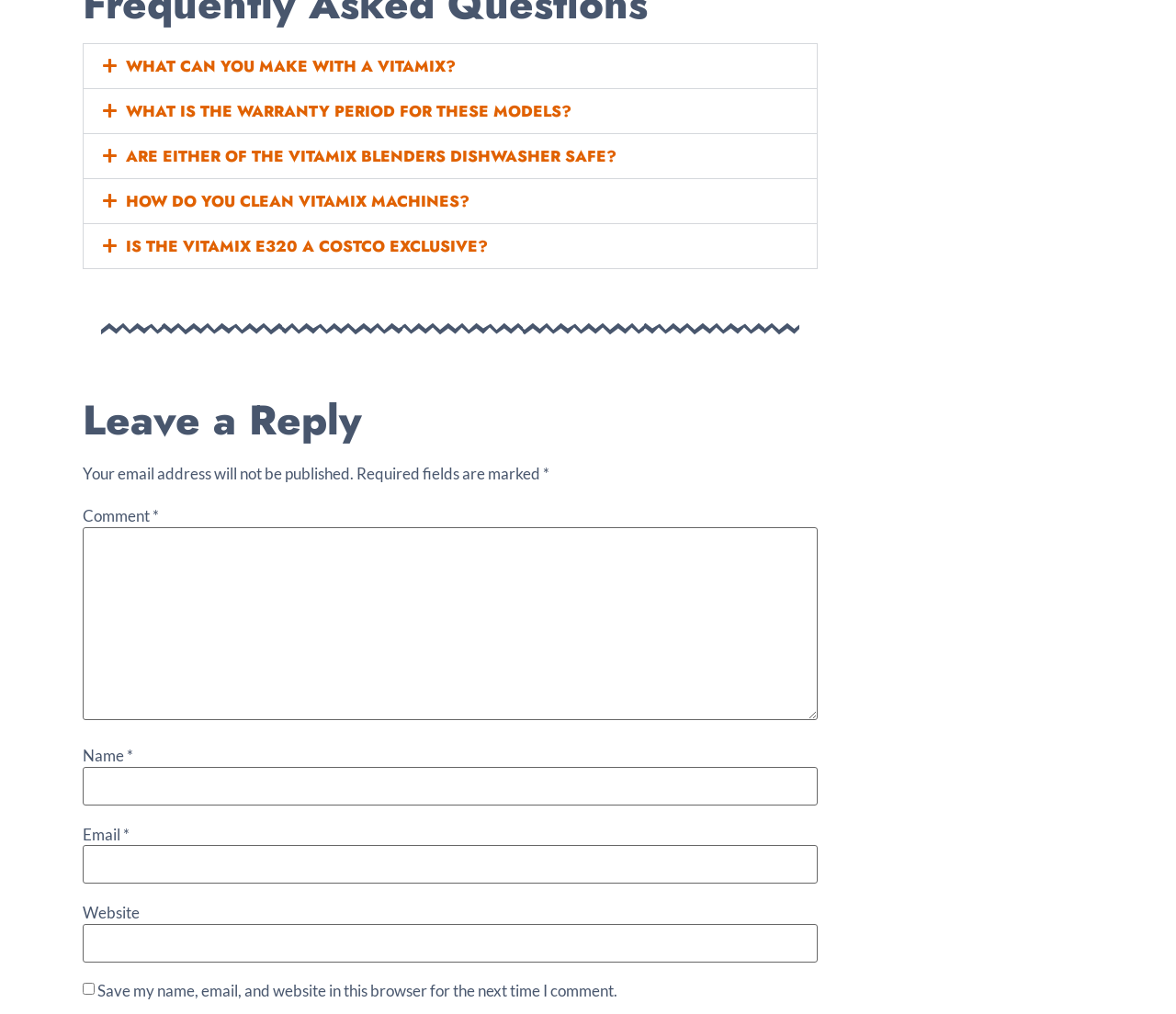Please provide a detailed answer to the question below by examining the image:
How many buttons are on the webpage?

There are five buttons on the webpage, each with a different question related to Vitamix blenders, such as 'WHAT CAN YOU MAKE WITH A VITAMIX?' and 'HOW DO YOU CLEAN VITAMIX MACHINES?'.